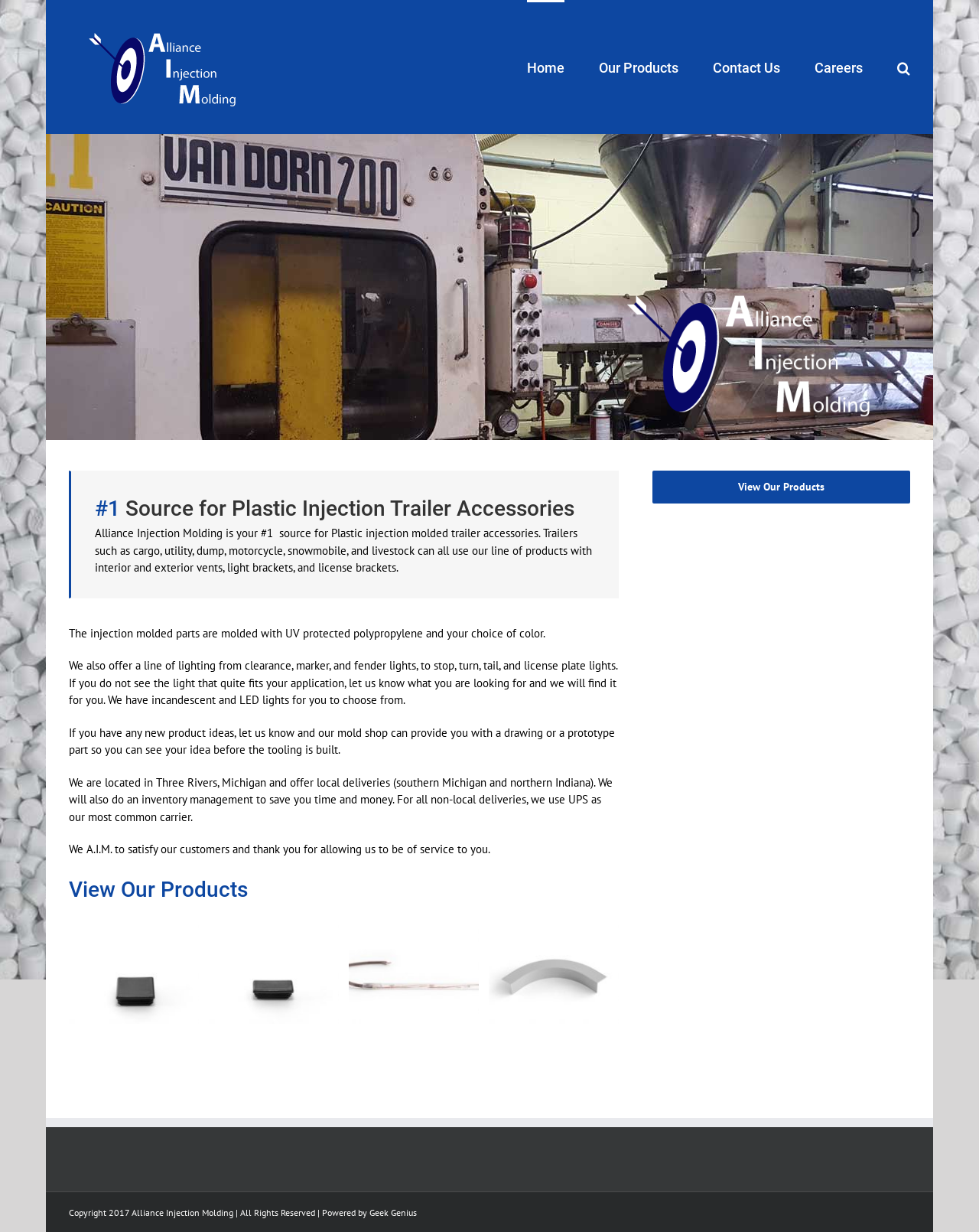Find the bounding box coordinates for the element described here: "Details".

[0.018, 0.803, 0.057, 0.814]